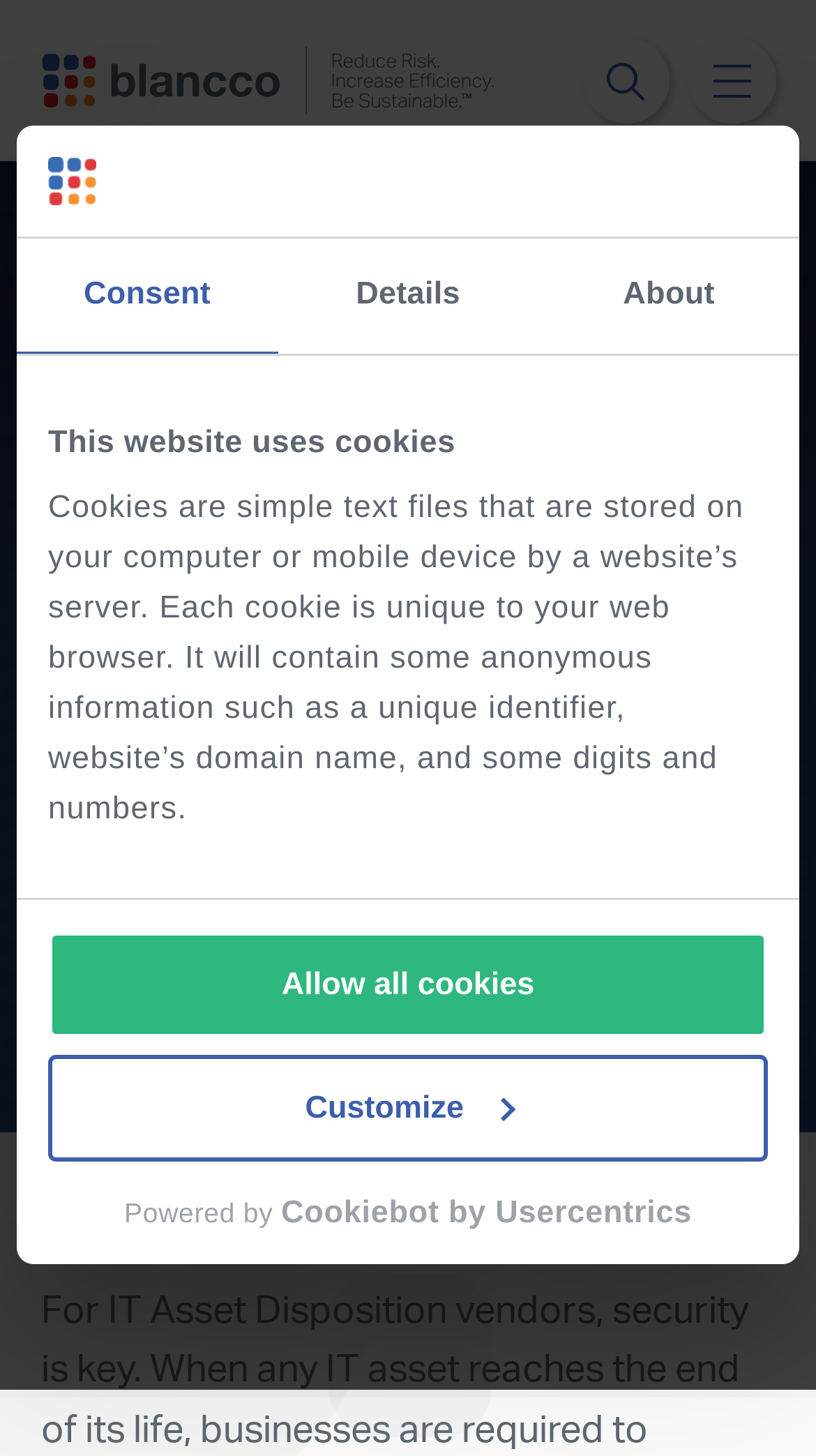What can be downloaded from the webpage?
Please give a well-detailed answer to the question.

The webpage provides a link to download a case study, located at the bottom of the webpage with a bounding box coordinate of [0.05, 0.648, 0.643, 0.72]. The link is labeled as 'Download Case Study'.